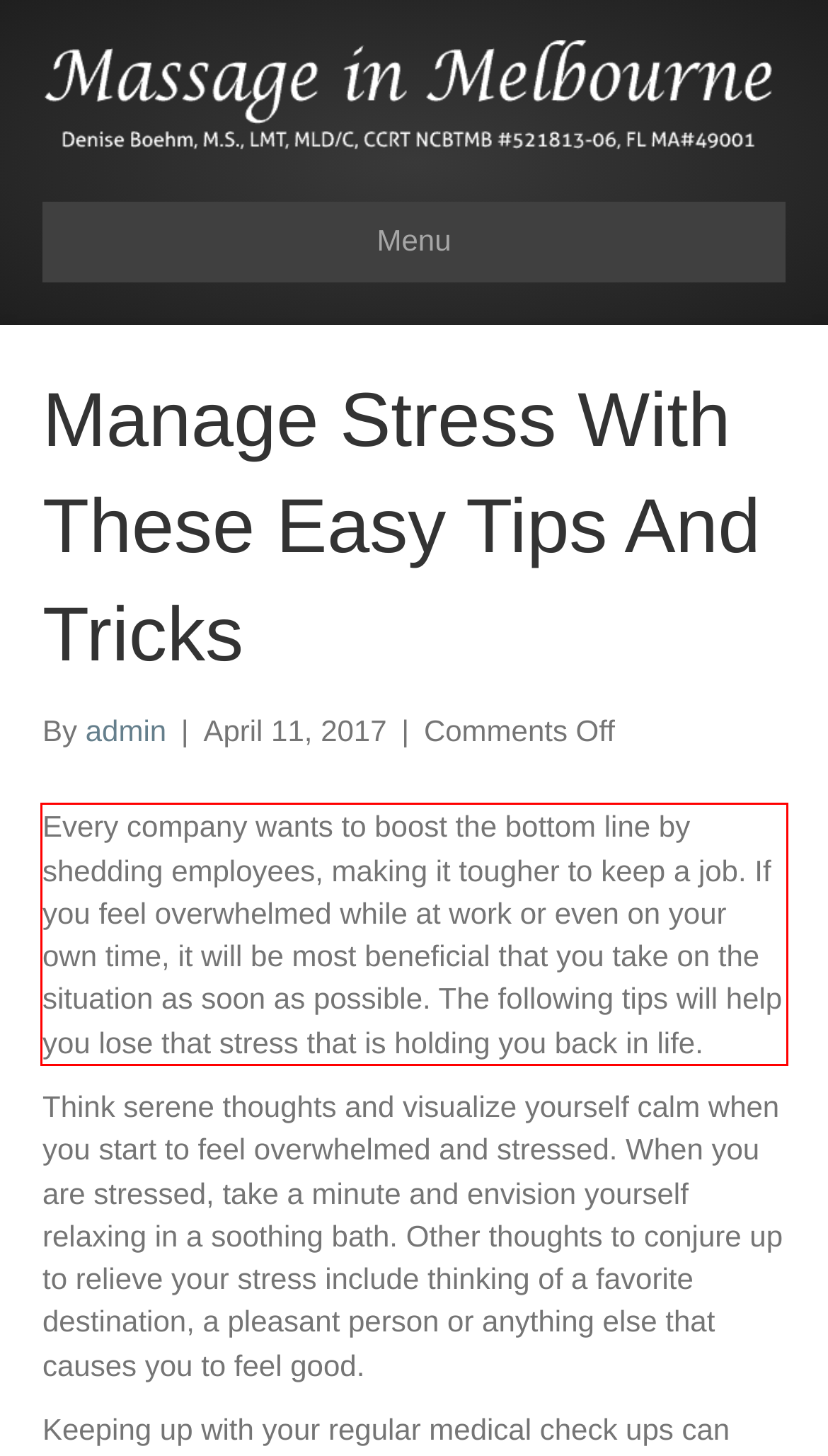Please use OCR to extract the text content from the red bounding box in the provided webpage screenshot.

Every company wants to boost the bottom line by shedding employees, making it tougher to keep a job. If you feel overwhelmed while at work or even on your own time, it will be most beneficial that you take on the situation as soon as possible. The following tips will help you lose that stress that is holding you back in life.